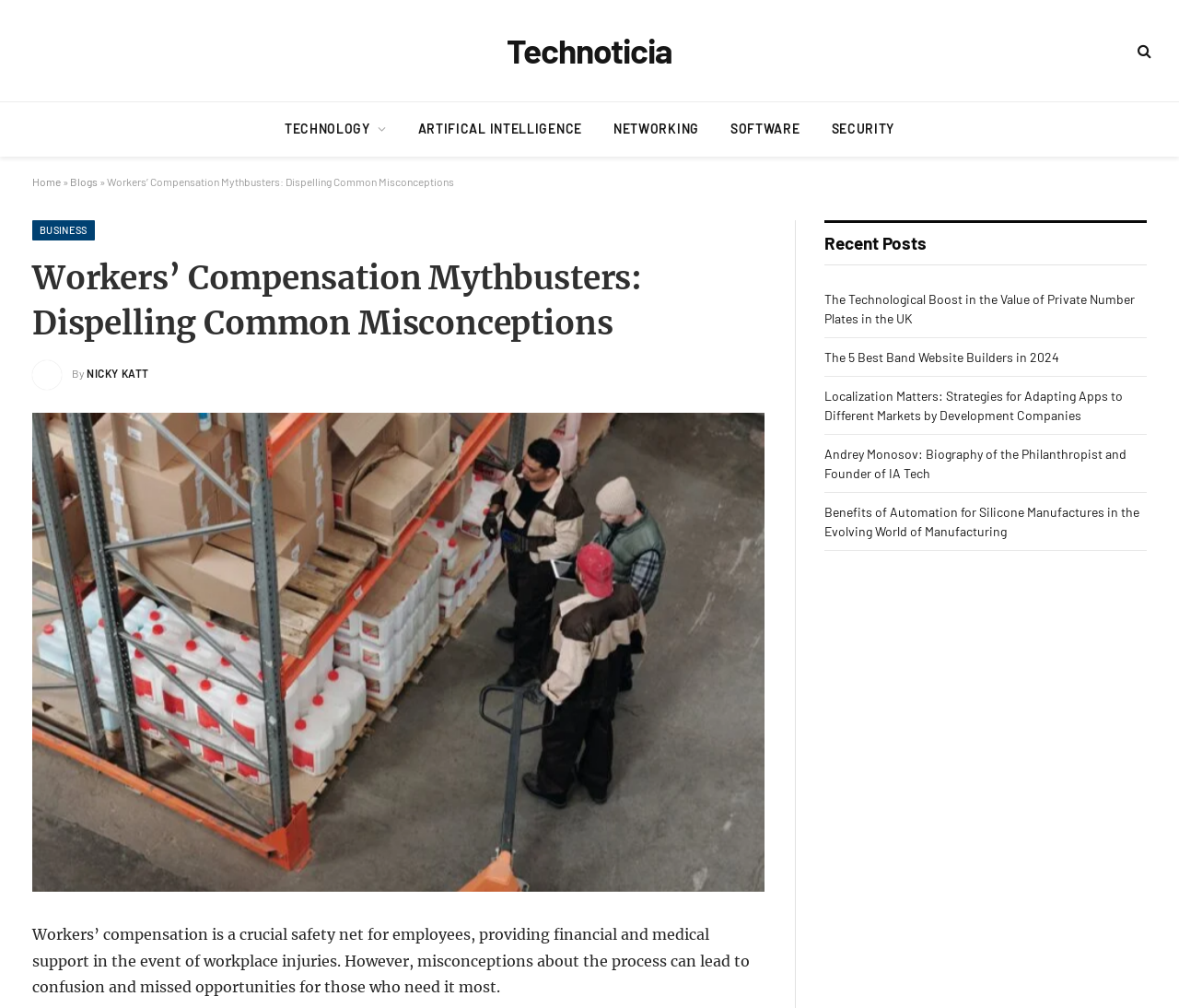What is the author of the article?
Answer the question with a detailed explanation, including all necessary information.

I found the author's name by looking at the text near the image of the person, which is located below the main heading. The text 'By' is followed by a link with the text 'NICKY KATT', indicating that this is the author of the article.